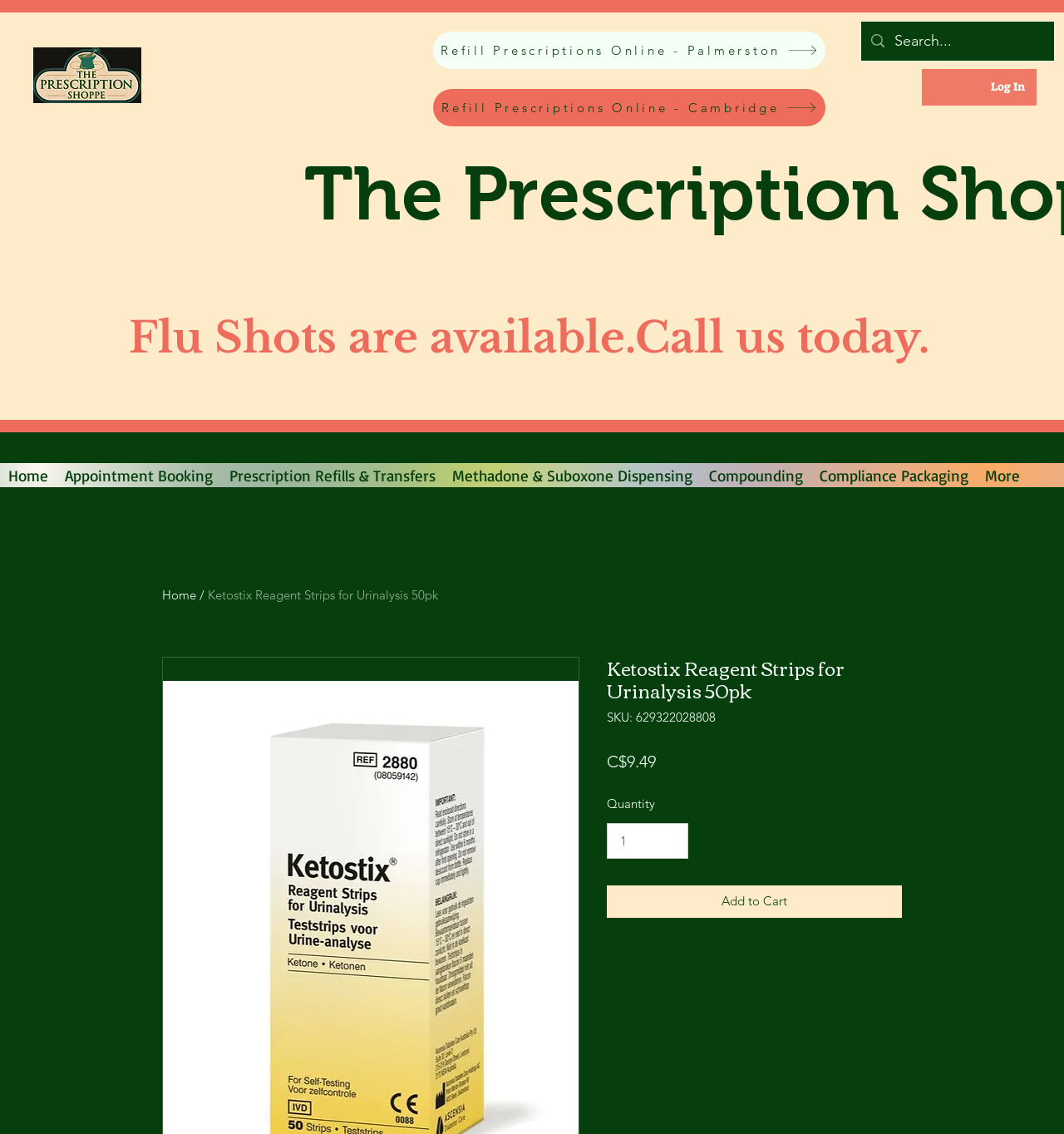Refer to the image and provide an in-depth answer to the question: 
How many links are in the navigation menu?

I counted the links in the navigation menu by looking at the 'Site' navigation section, which contains links to 'Home', 'Appointment Booking', 'Prescription Refills & Transfers', 'Methadone & Suboxone Dispensing', 'Compounding', 'Compliance Packaging', and 'More'.